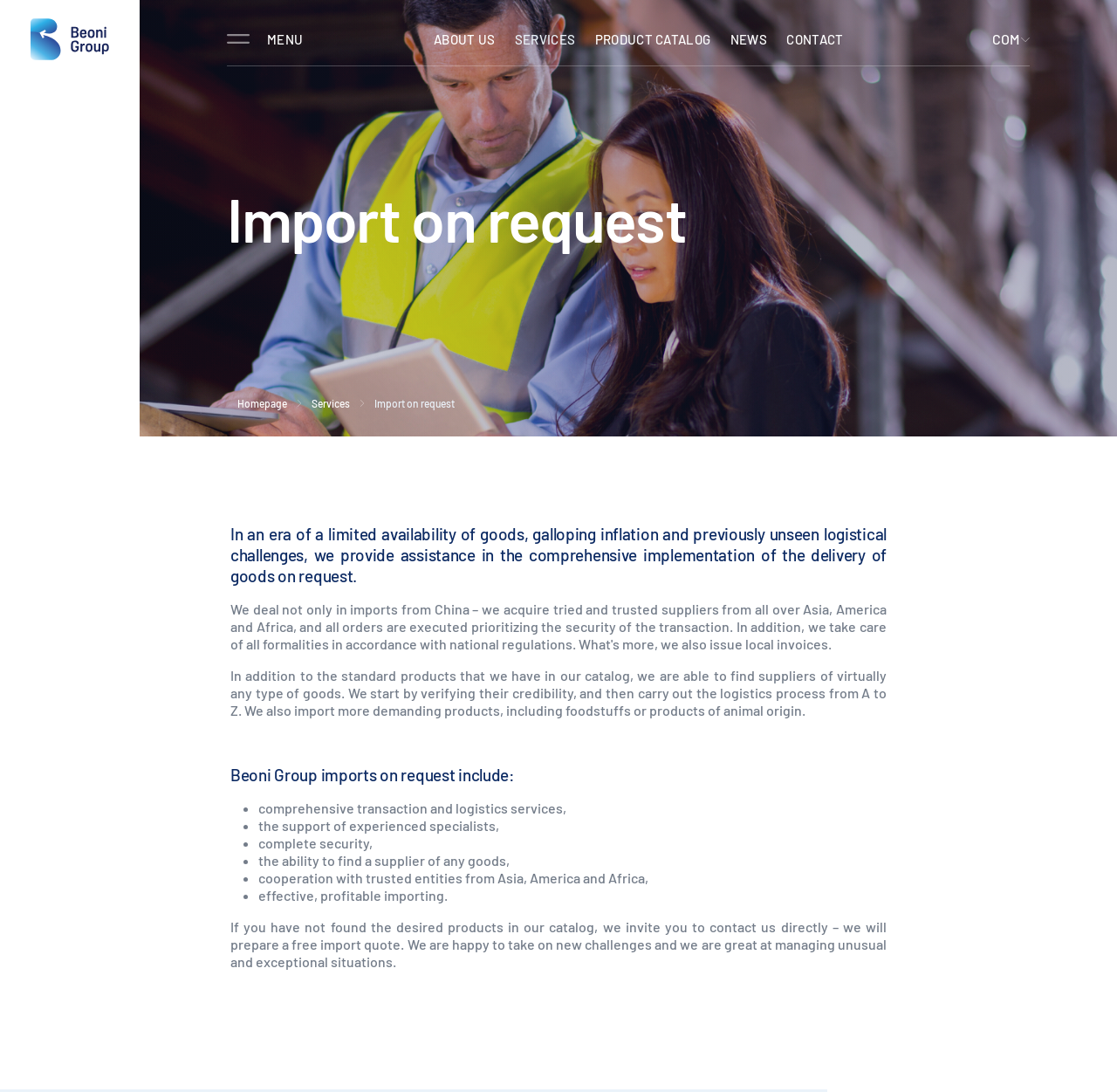Locate the bounding box coordinates of the clickable area needed to fulfill the instruction: "Click the Beoni Group logo".

[0.016, 0.017, 0.109, 0.055]